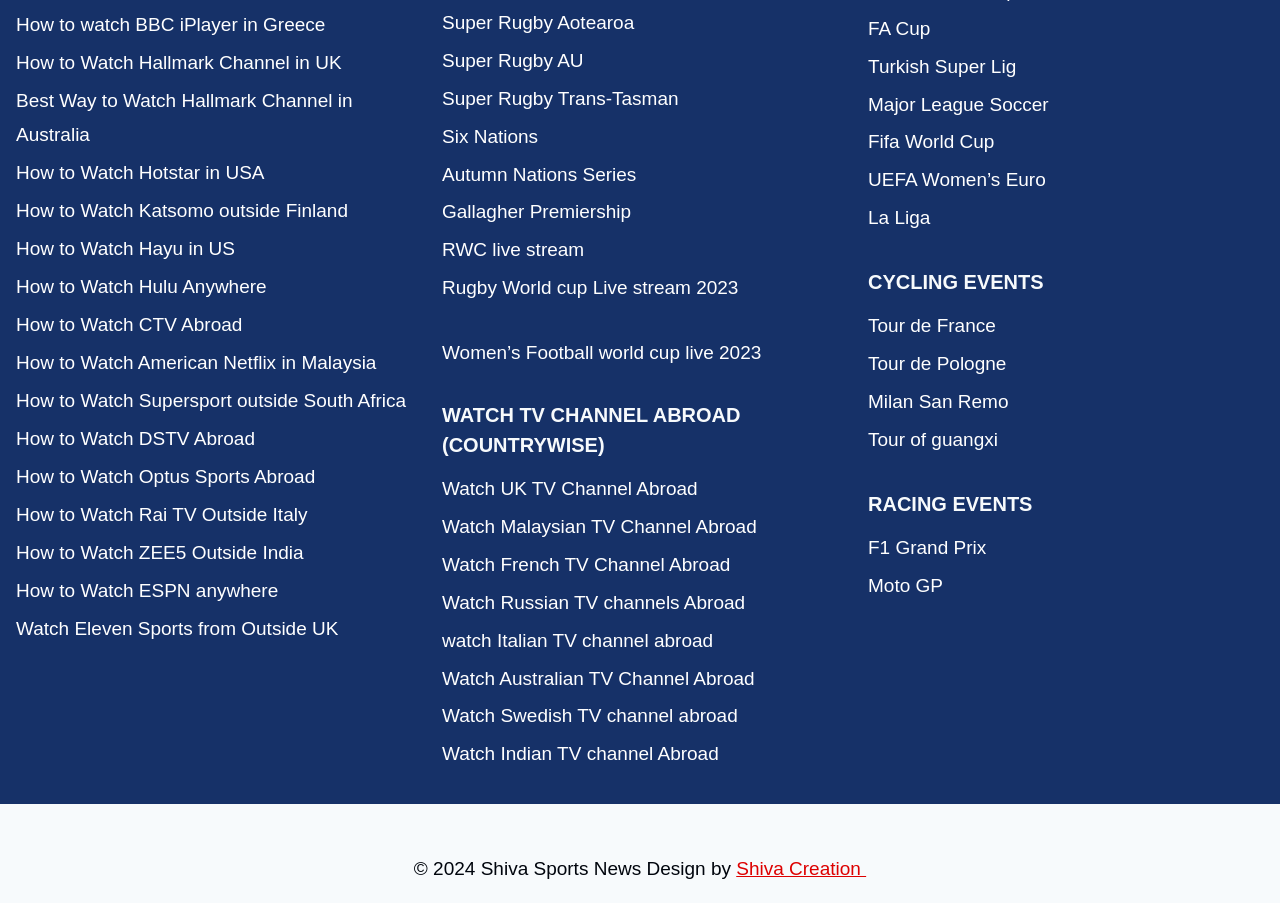How many types of sports are covered on this webpage?
Could you answer the question in a detailed manner, providing as much information as possible?

I found categories for Football, Rugby, Cycling, Racing, and other sports, which suggests that there are at least 5 types of sports covered on this webpage.